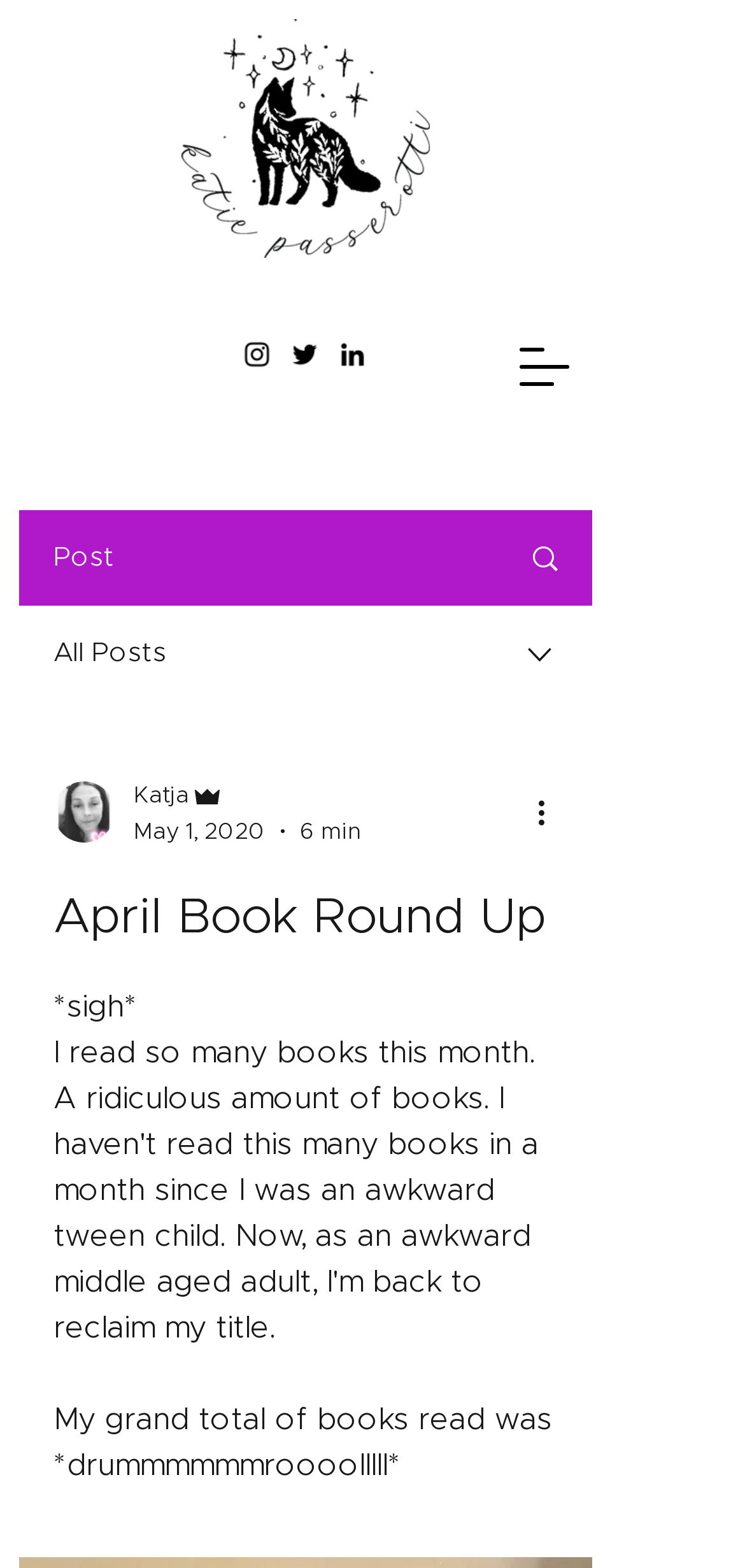Given the description of a UI element: "Katja", identify the bounding box coordinates of the matching element in the webpage screenshot.

[0.179, 0.495, 0.485, 0.518]